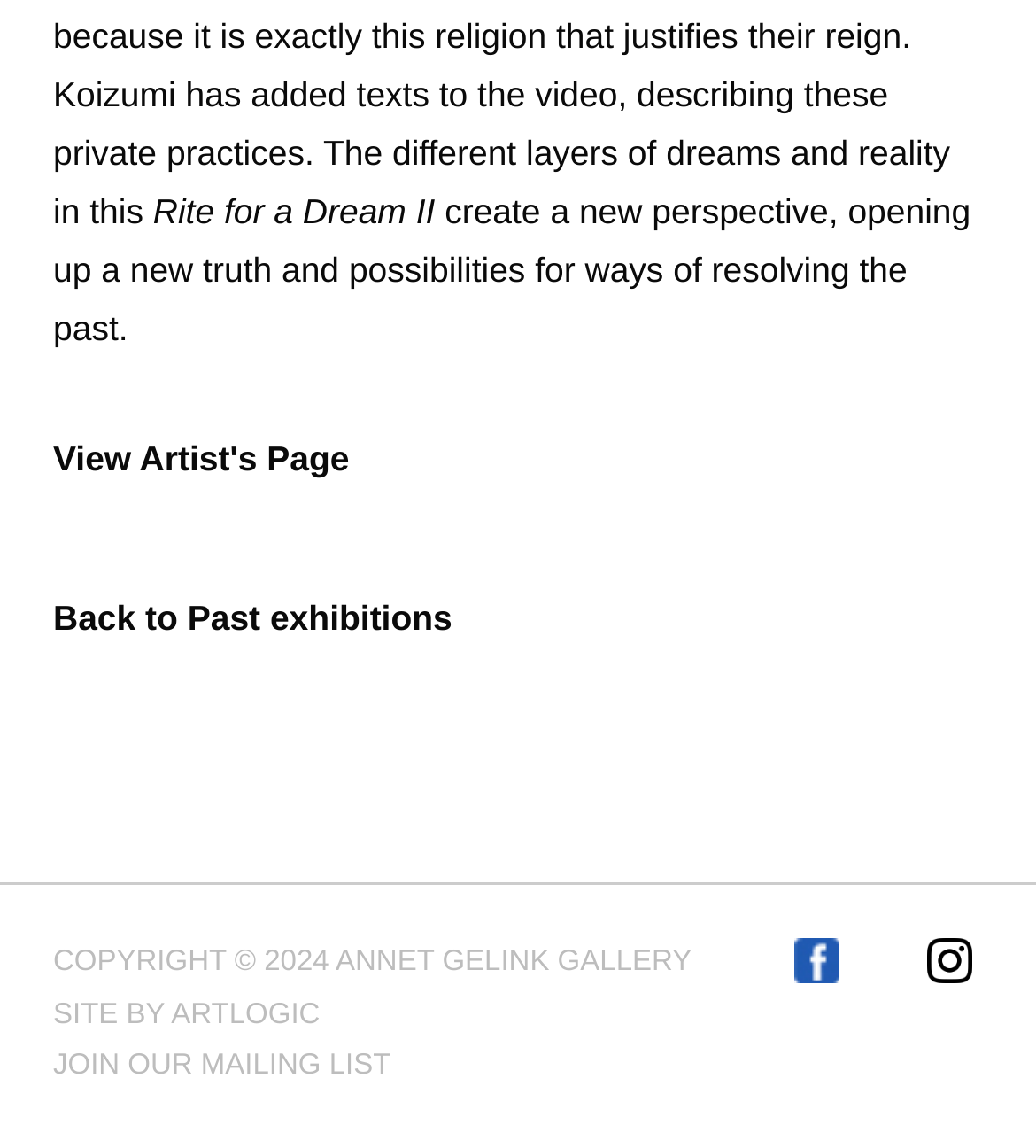Given the description: "Join our mailing list", determine the bounding box coordinates of the UI element. The coordinates should be formatted as four float numbers between 0 and 1, [left, top, right, bottom].

[0.051, 0.915, 0.377, 0.943]